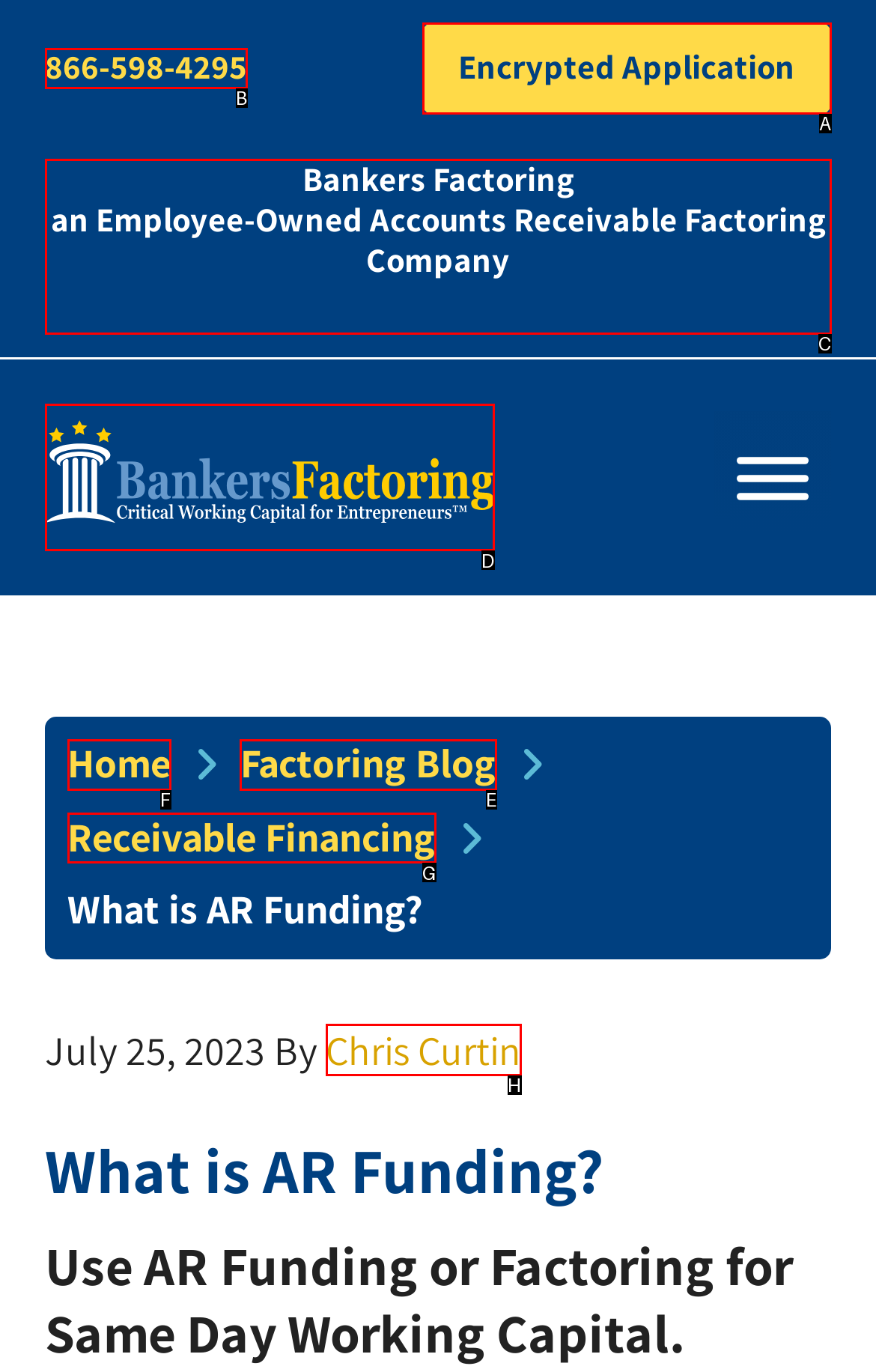Find the correct option to complete this instruction: Read the Factoring Blog. Reply with the corresponding letter.

E